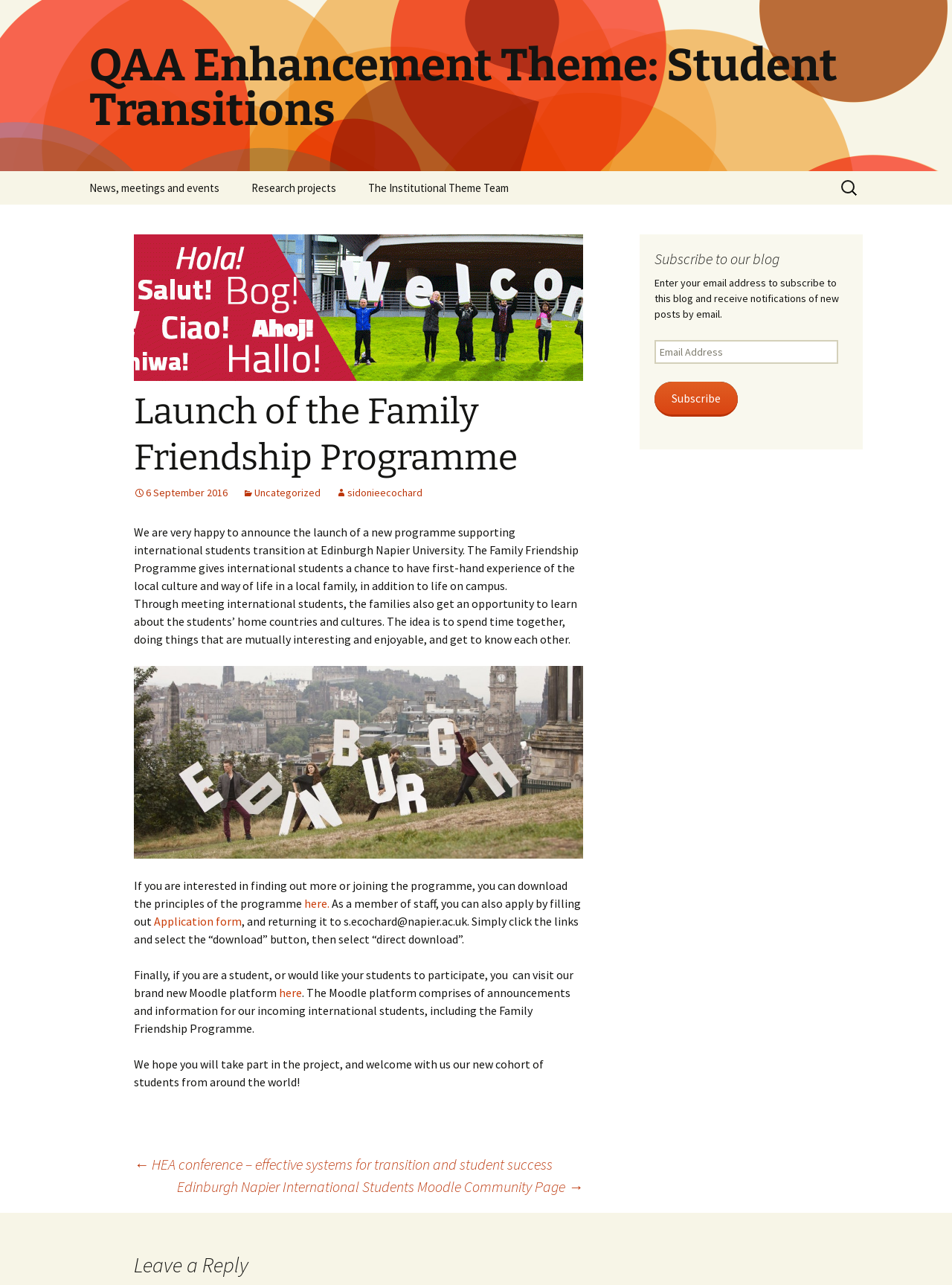Provide the bounding box coordinates of the HTML element this sentence describes: "Fameoninsta service". The bounding box coordinates consist of four float numbers between 0 and 1, i.e., [left, top, right, bottom].

None